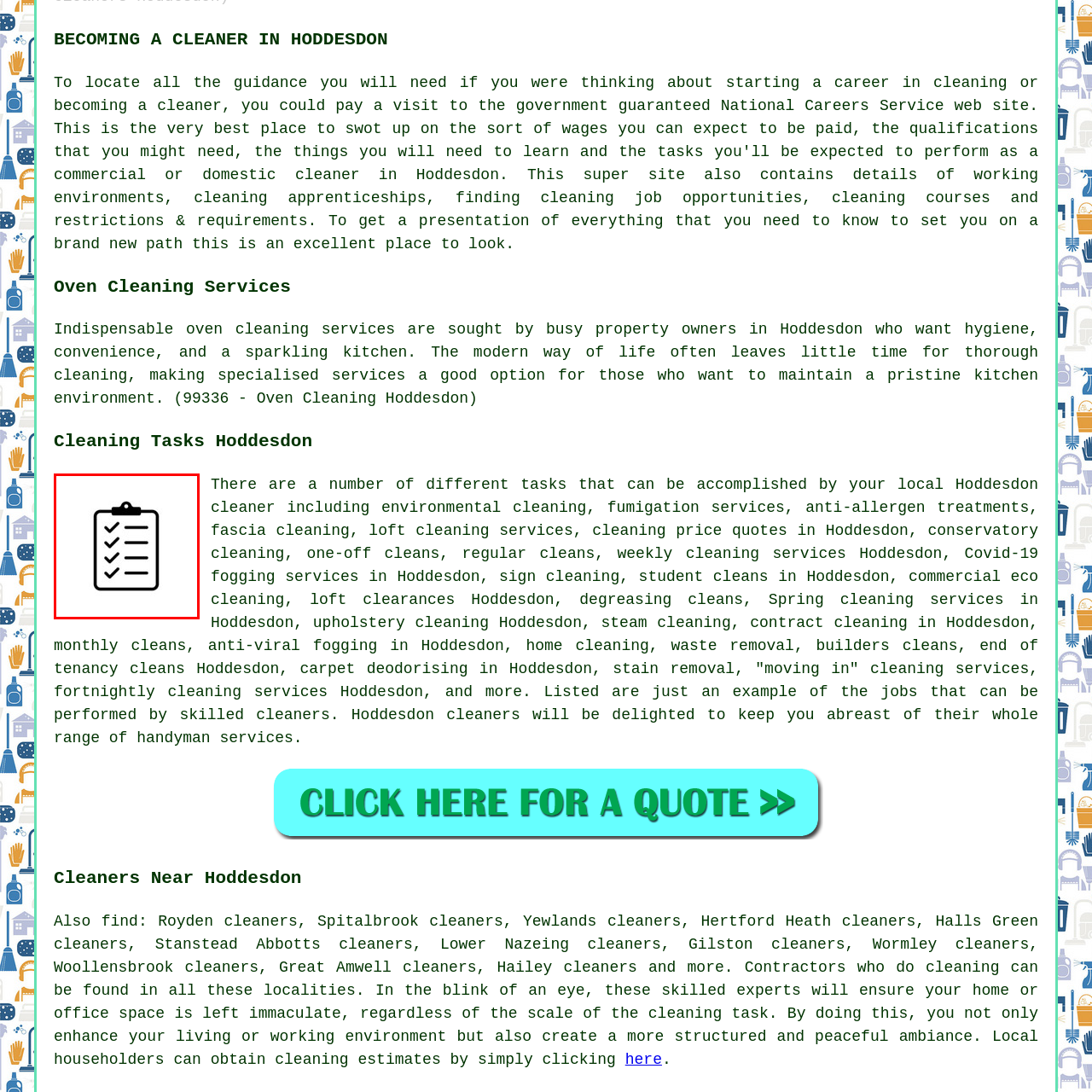Look closely at the image surrounded by the red box, What does the checklist represent? Give your answer as a single word or phrase.

Various cleaning tasks